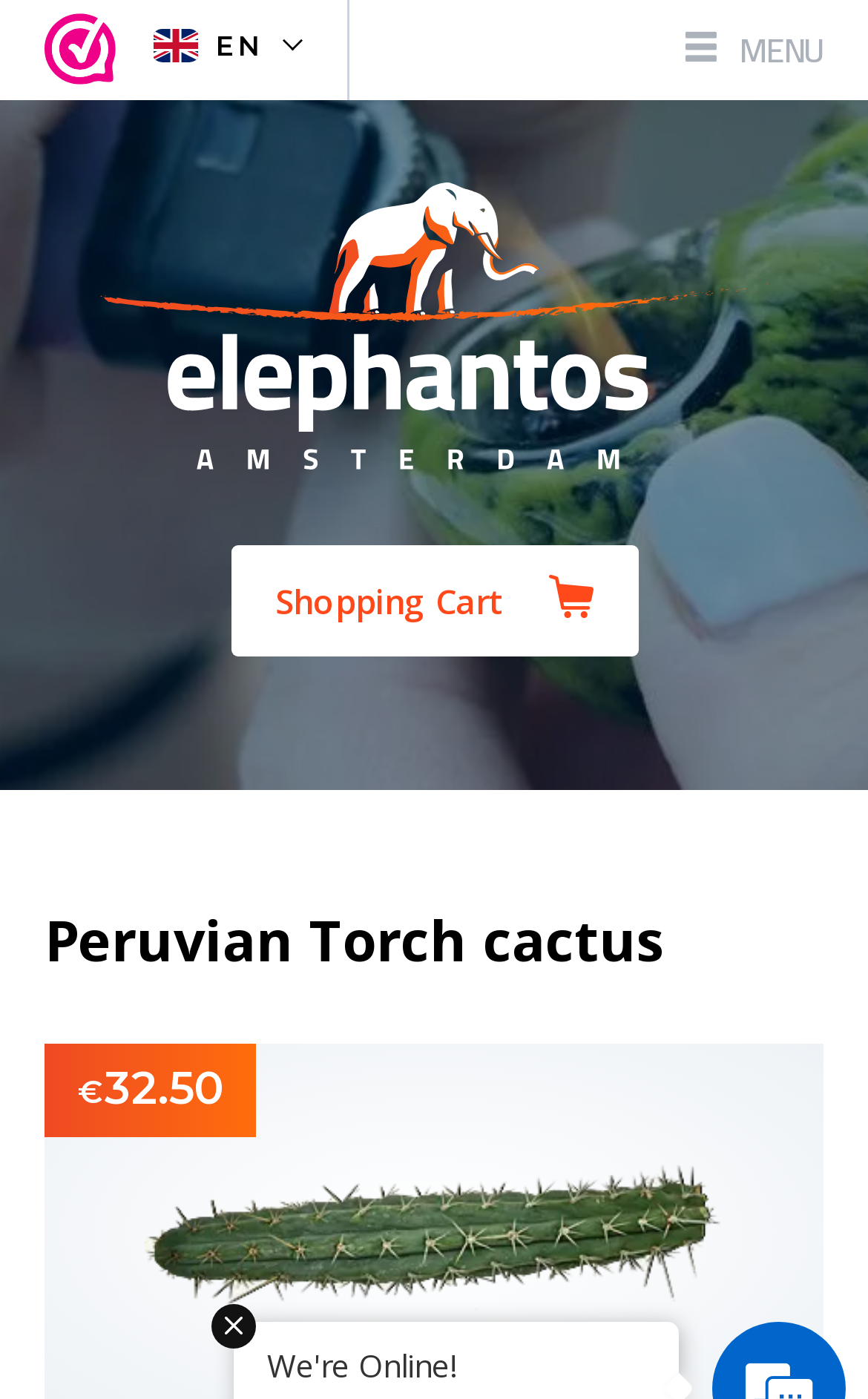Show the bounding box coordinates of the region that should be clicked to follow the instruction: "Select English language."

[0.174, 0.021, 0.231, 0.045]